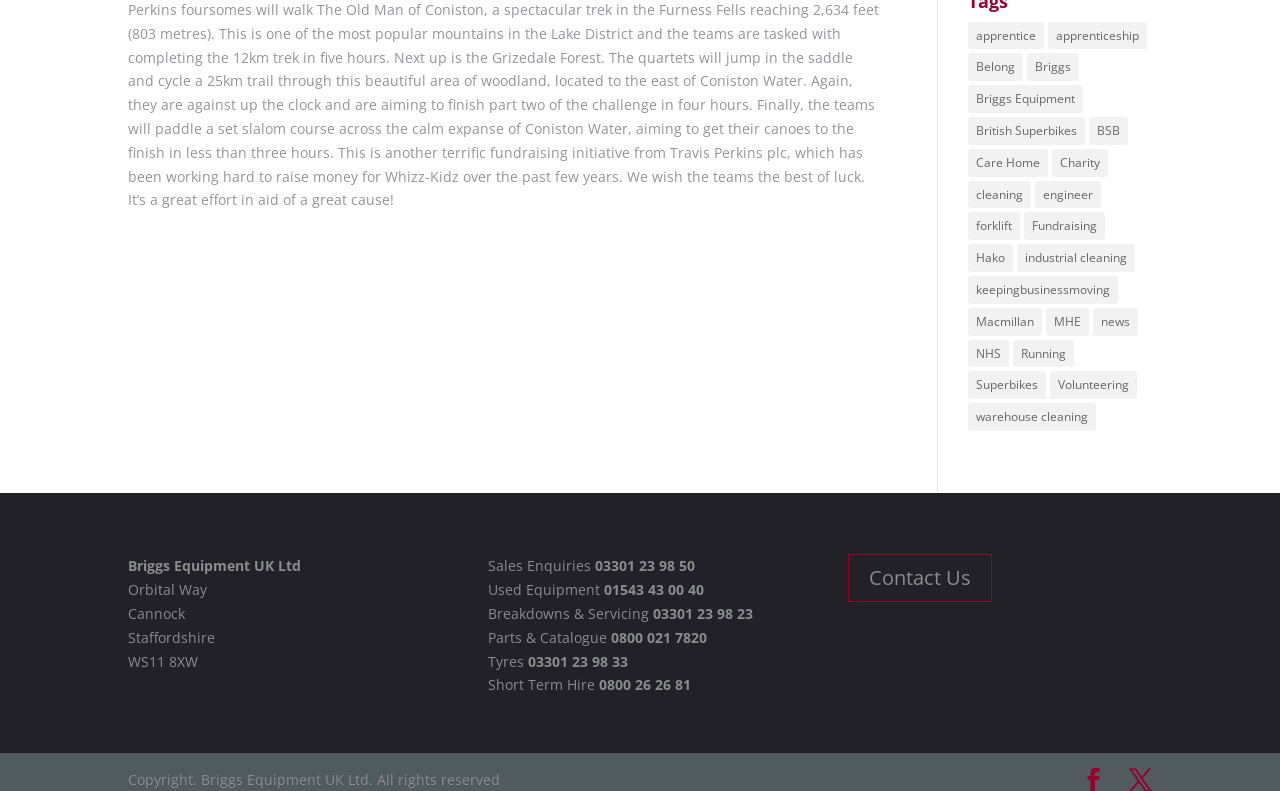Find the coordinates for the bounding box of the element with this description: "news".

[0.854, 0.389, 0.889, 0.424]